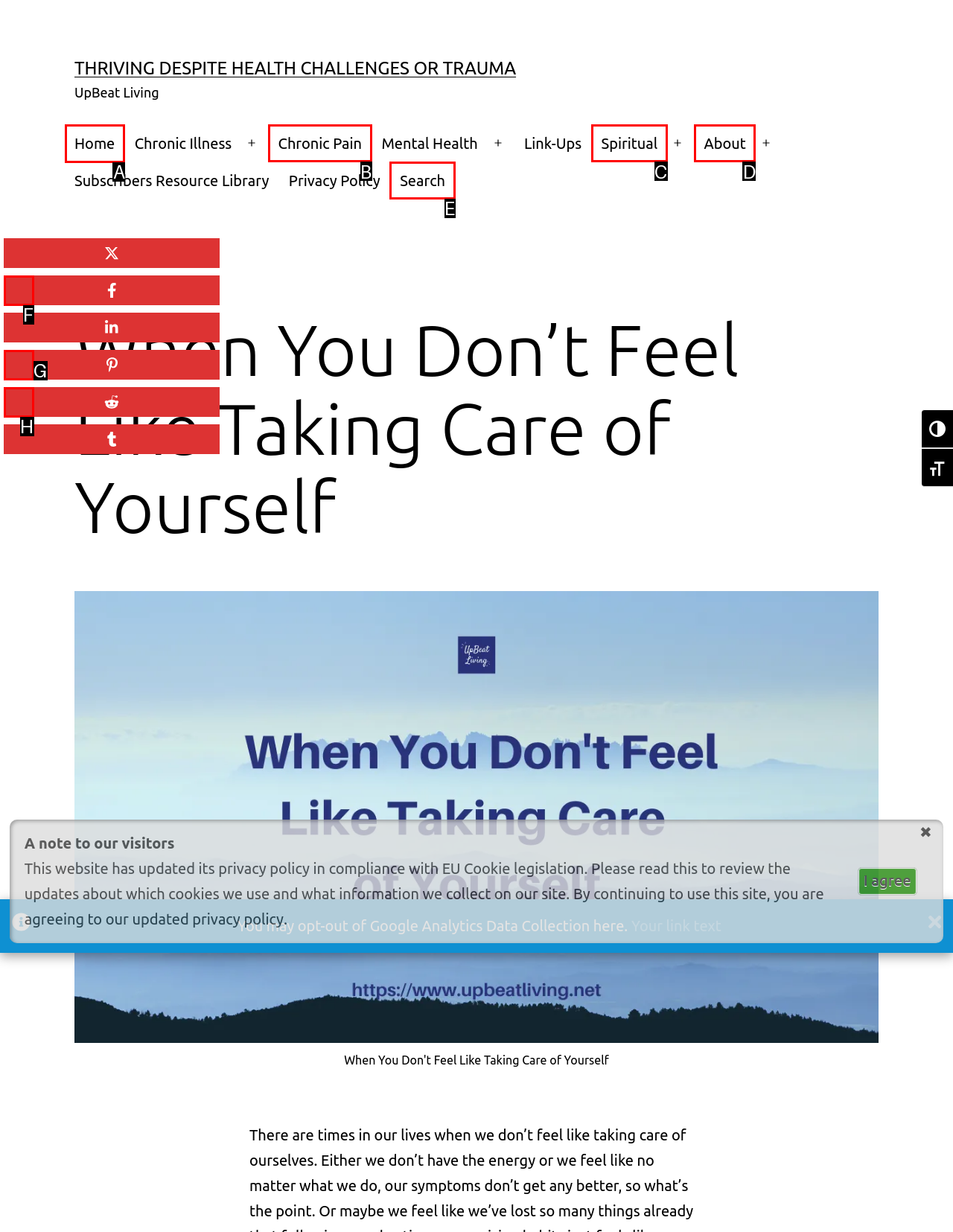Which letter corresponds to the correct option to complete the task: Go to home page?
Answer with the letter of the chosen UI element.

A